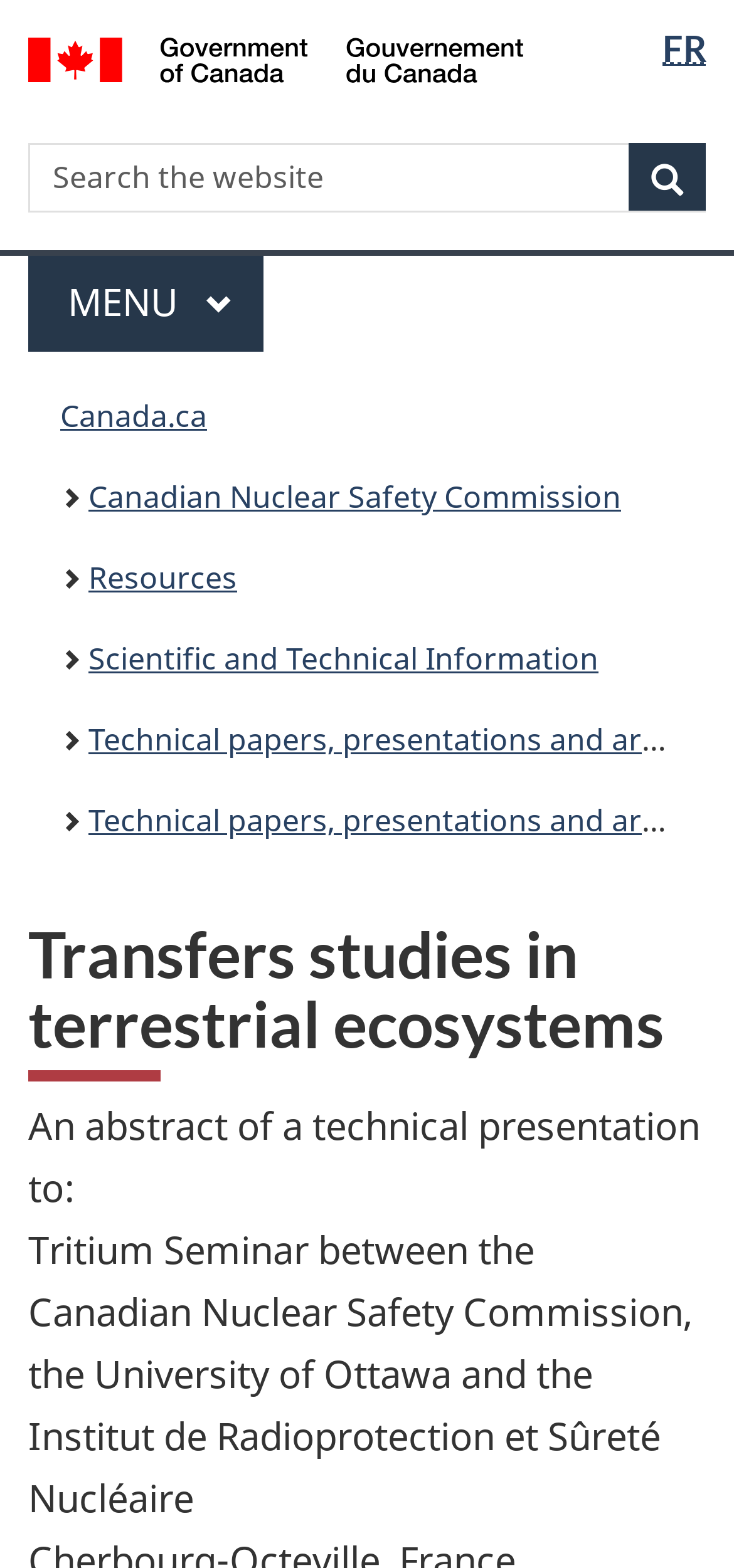Determine the bounding box coordinates for the area that should be clicked to carry out the following instruction: "Select French language".

[0.903, 0.018, 0.962, 0.043]